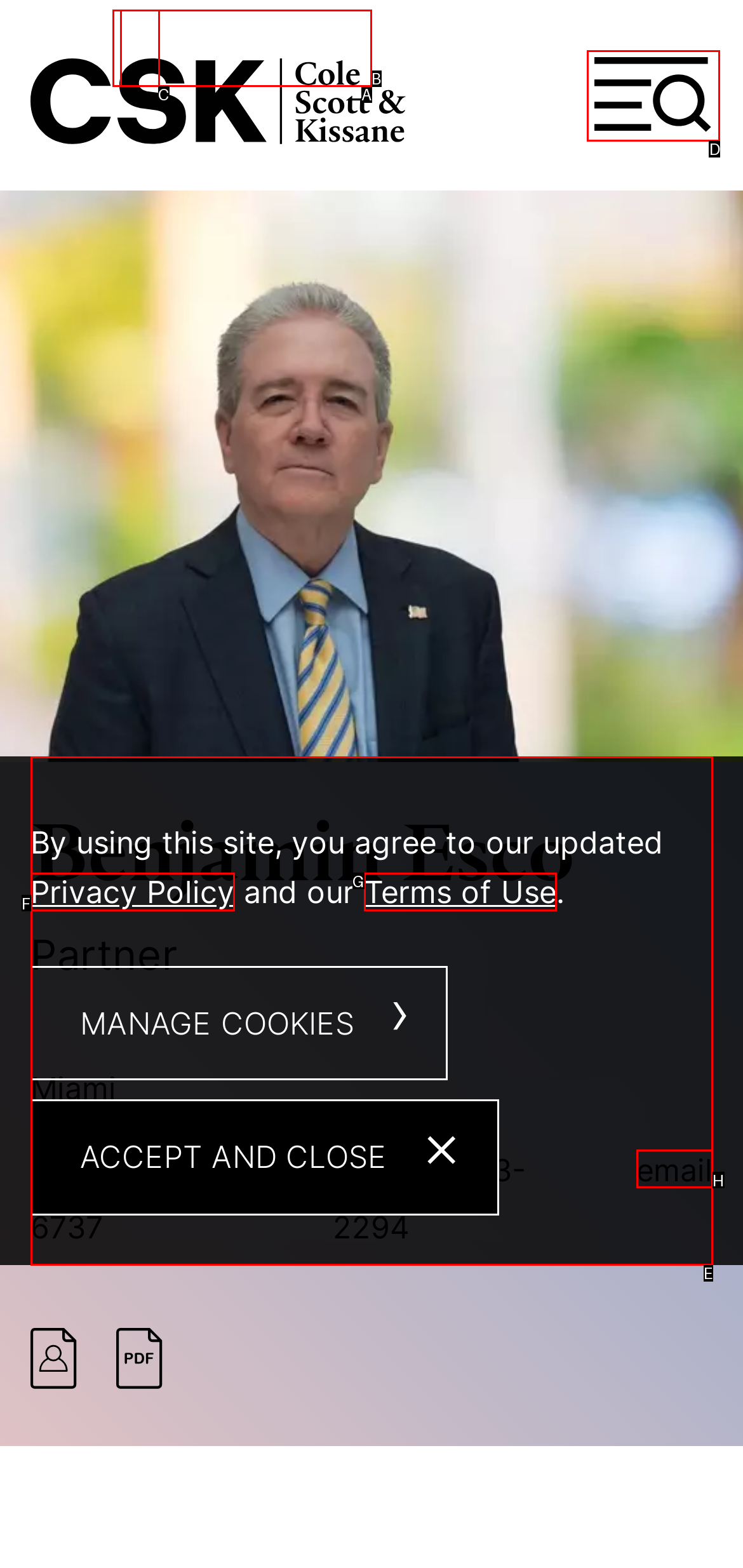Select the letter of the UI element you need to click on to fulfill this task: Open the main menu. Write down the letter only.

D